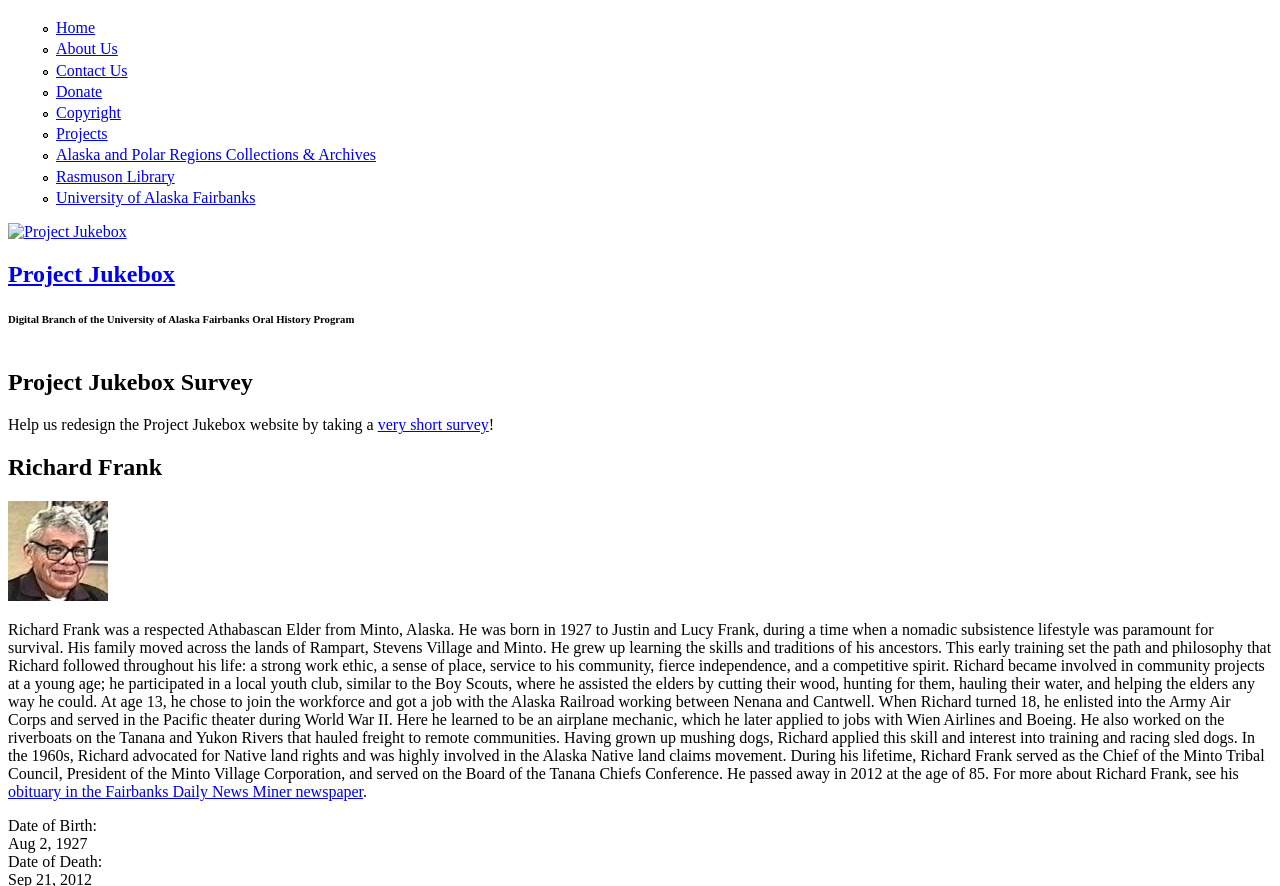Please identify the bounding box coordinates of the element I should click to complete this instruction: 'Read more about Study Models Oil Aerobic Biodegradation Rates in Tidal Beaches'. The coordinates should be given as four float numbers between 0 and 1, like this: [left, top, right, bottom].

None